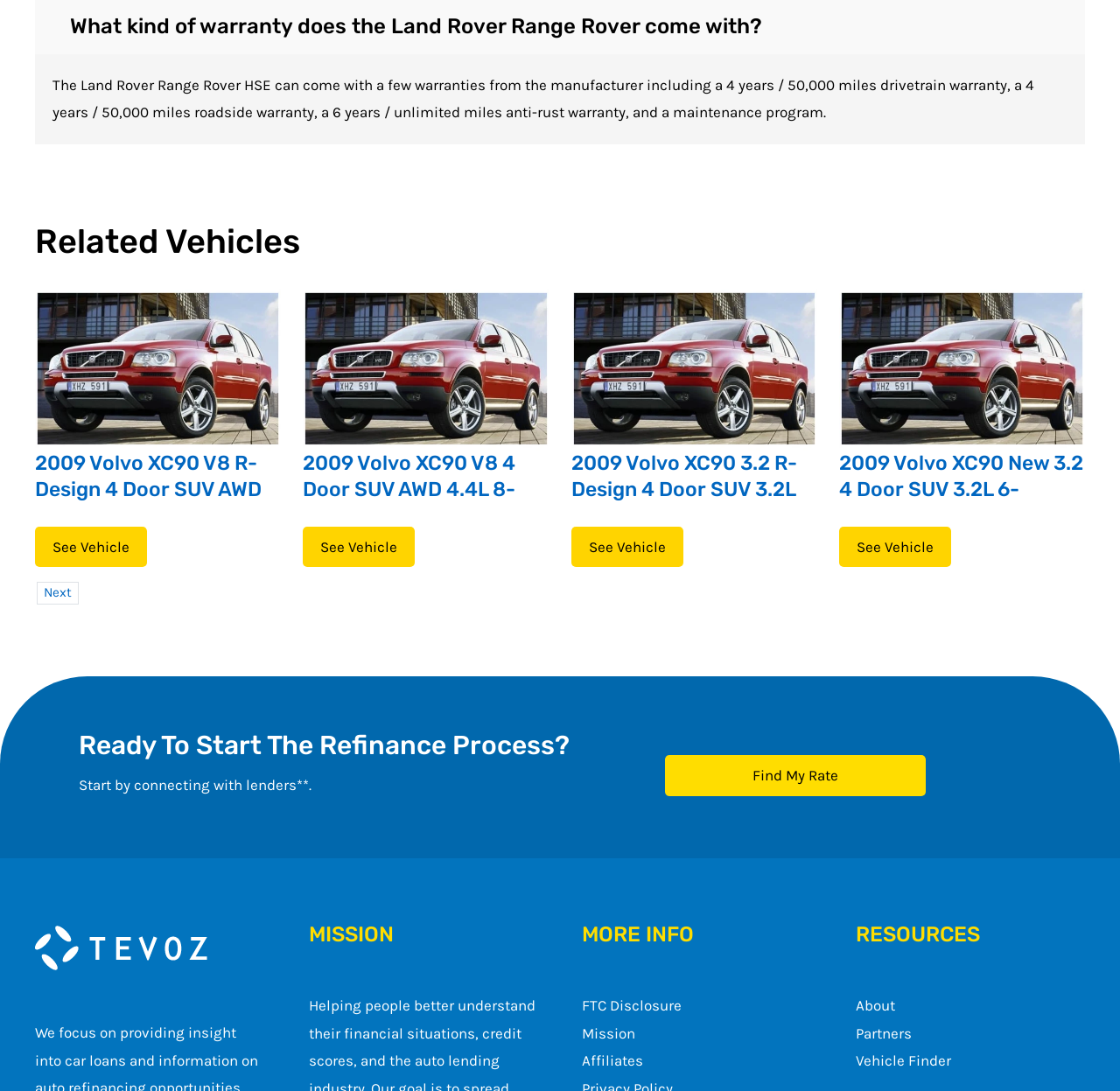Identify the bounding box for the UI element described as: "About". Ensure the coordinates are four float numbers between 0 and 1, formatted as [left, top, right, bottom].

[0.764, 0.913, 0.799, 0.929]